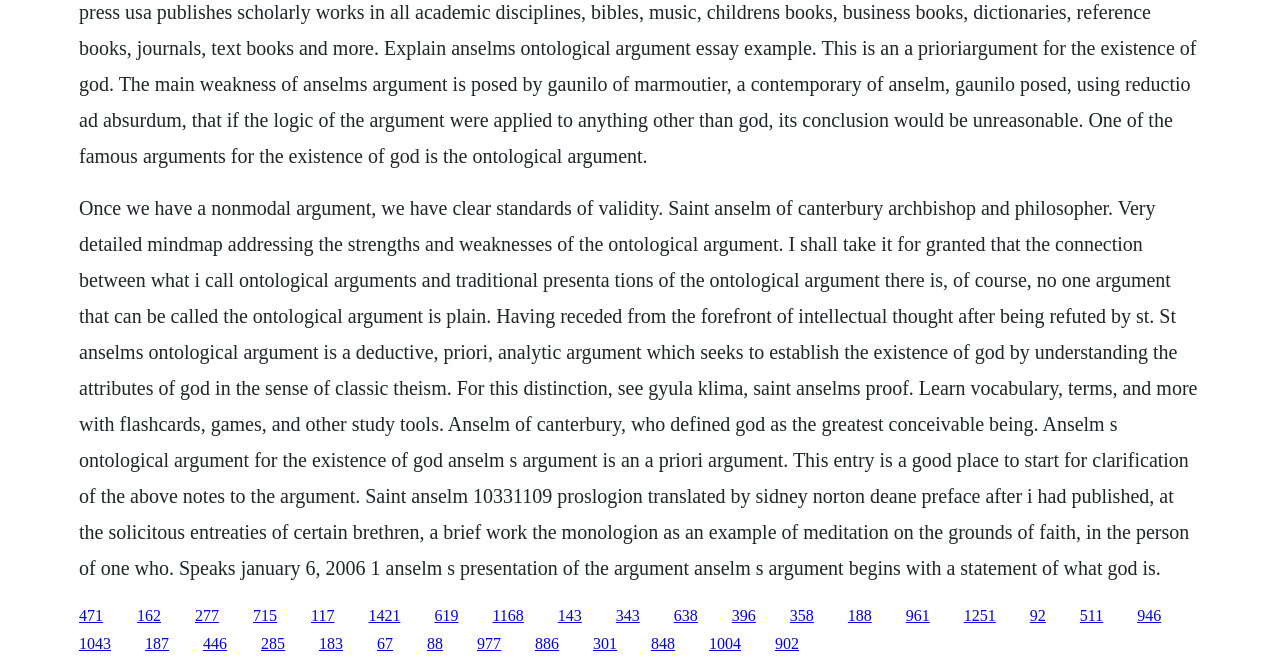Using the element description 1043, predict the bounding box coordinates for the UI element. Provide the coordinates in (top-left x, top-left y, bottom-right x, bottom-right y) format with values ranging from 0 to 1.

[0.062, 0.953, 0.087, 0.978]